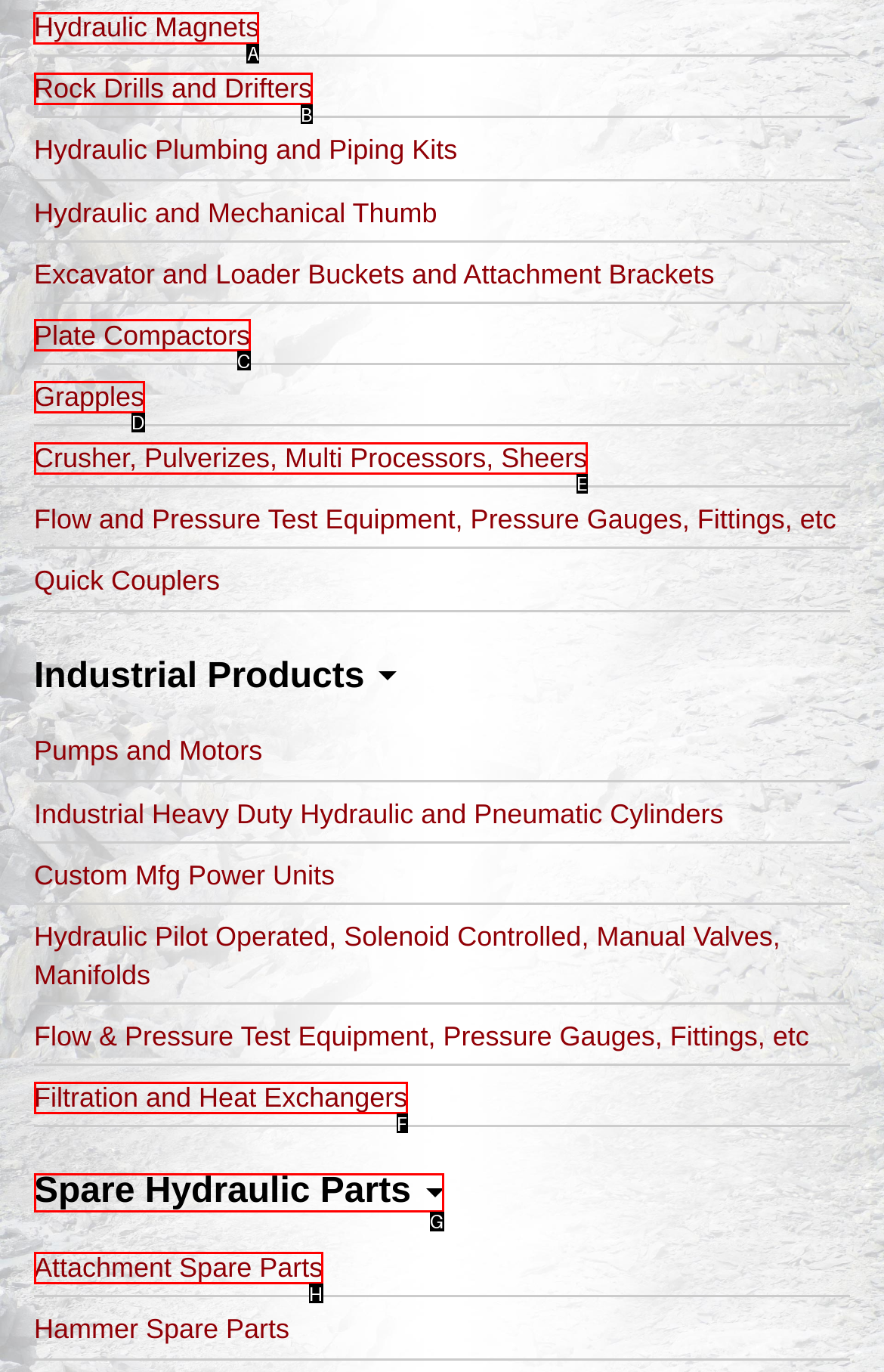Which lettered option should I select to achieve the task: Click on Hydraulic Magnets according to the highlighted elements in the screenshot?

A